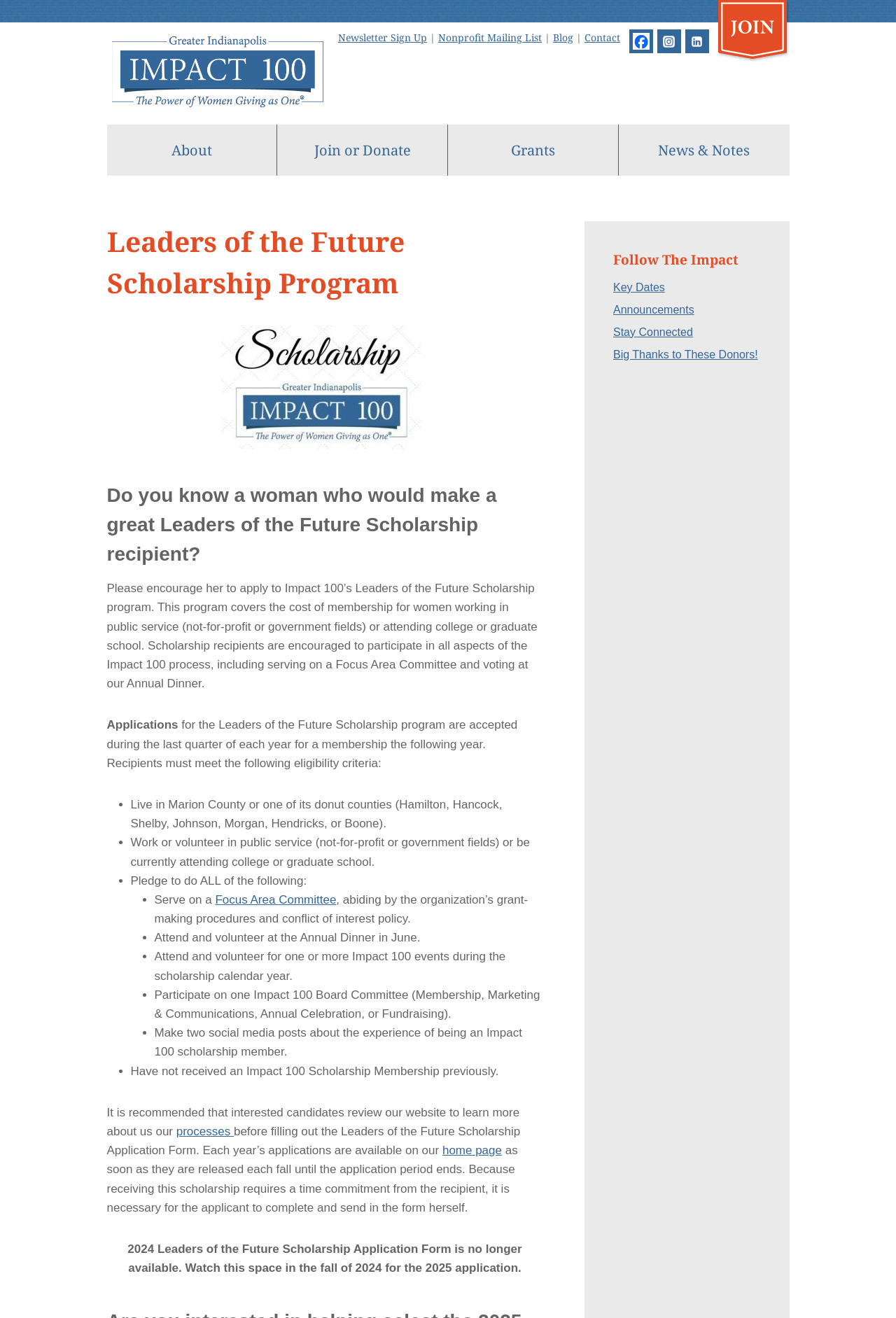Using the description "Big Thanks to These Donors!", locate and provide the bounding box of the UI element.

[0.684, 0.261, 0.849, 0.278]